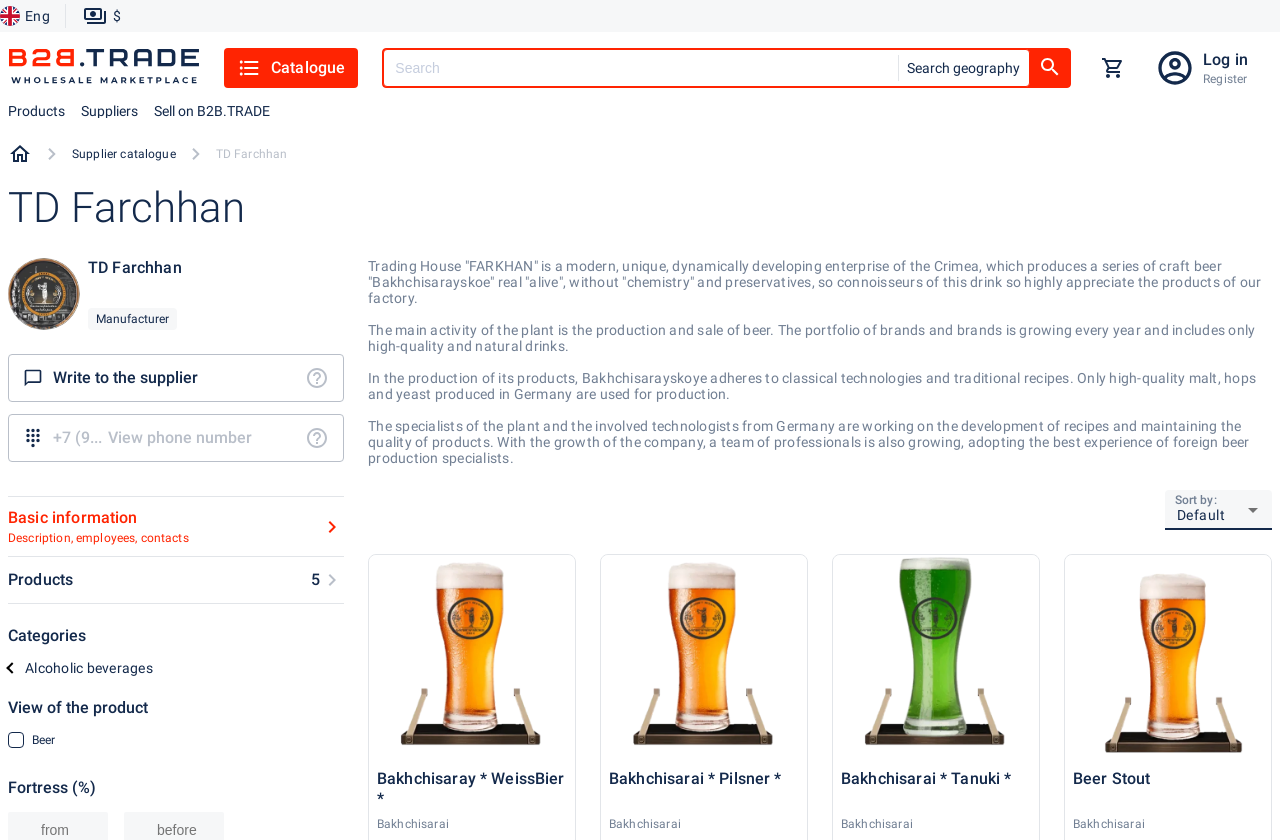Locate the bounding box coordinates of the area where you should click to accomplish the instruction: "Sort products by default".

[0.91, 0.583, 0.994, 0.631]